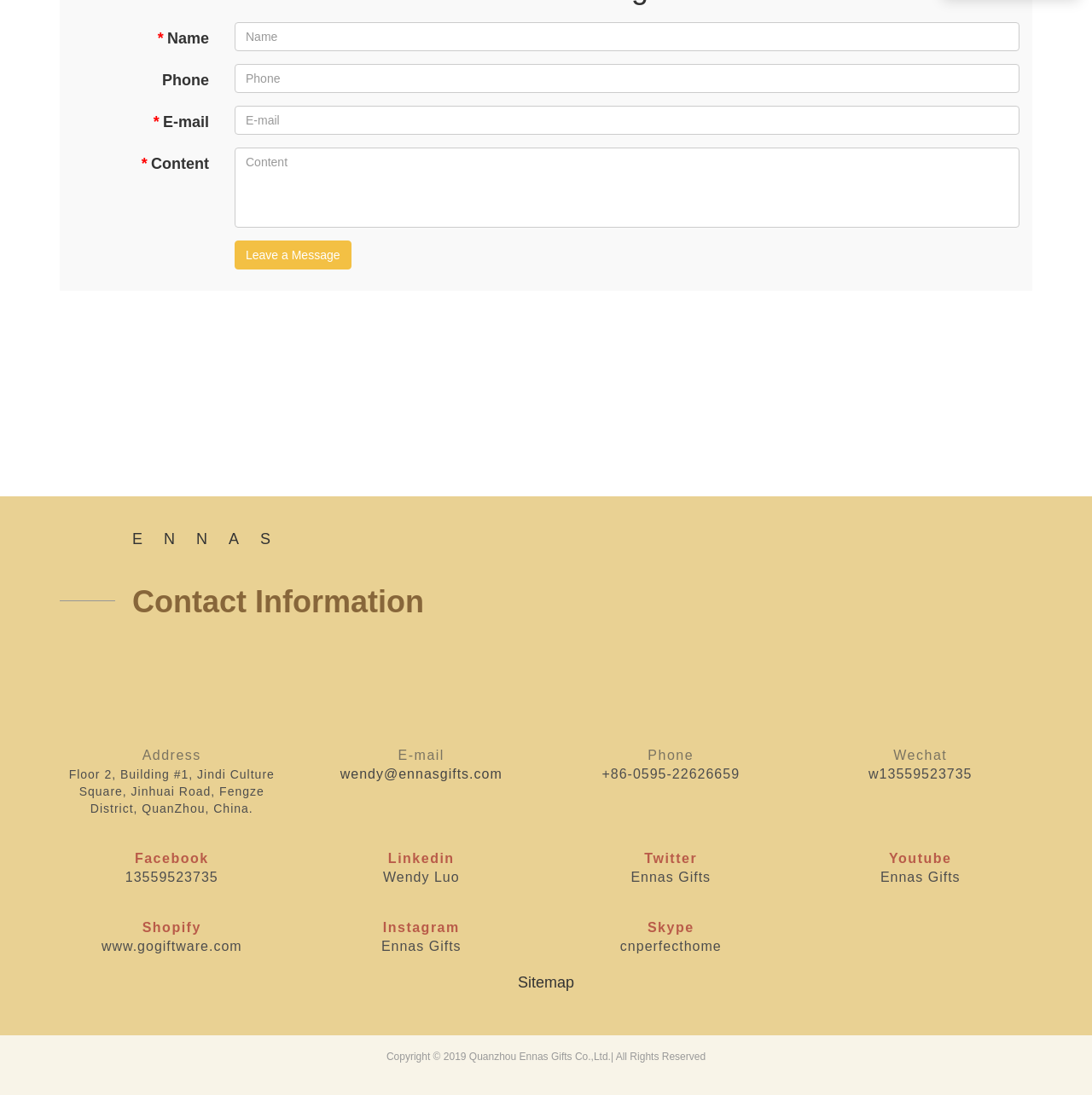Locate the bounding box coordinates of the element you need to click to accomplish the task described by this instruction: "Visit the Facebook page".

[0.123, 0.779, 0.191, 0.79]